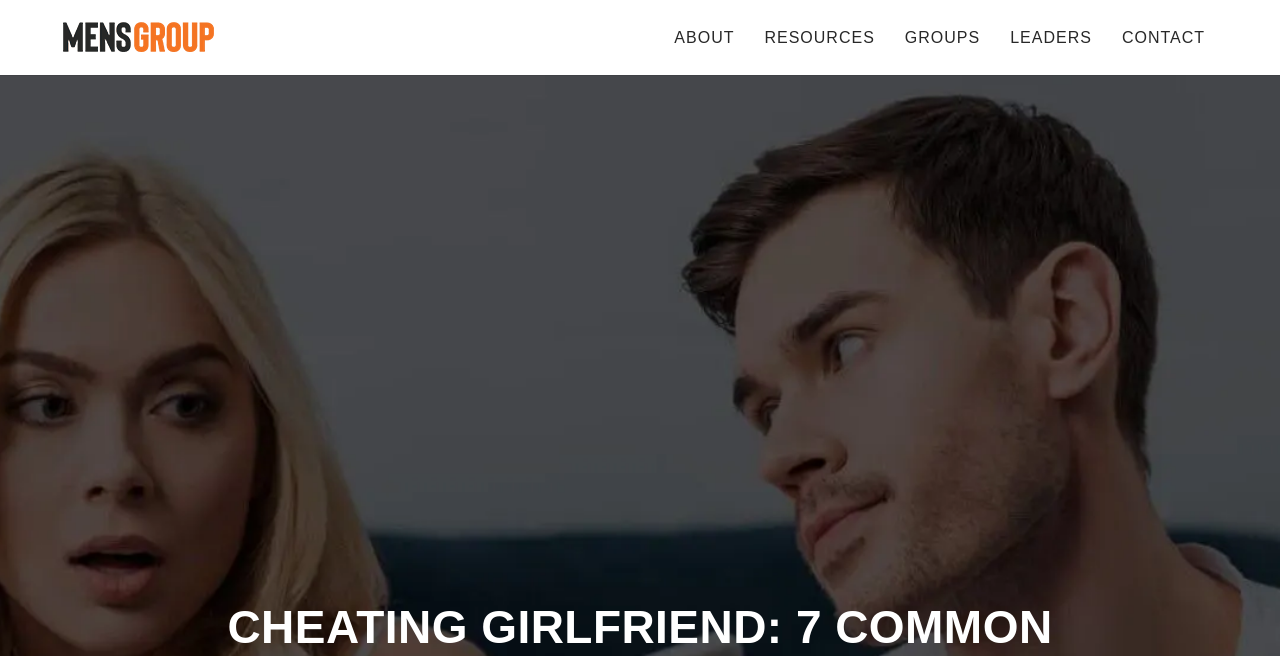Please determine the primary heading and provide its text.

CHEATING GIRLFRIEND: 7 COMMON SIGNS MEN SHOULD LOOK OUT FOR